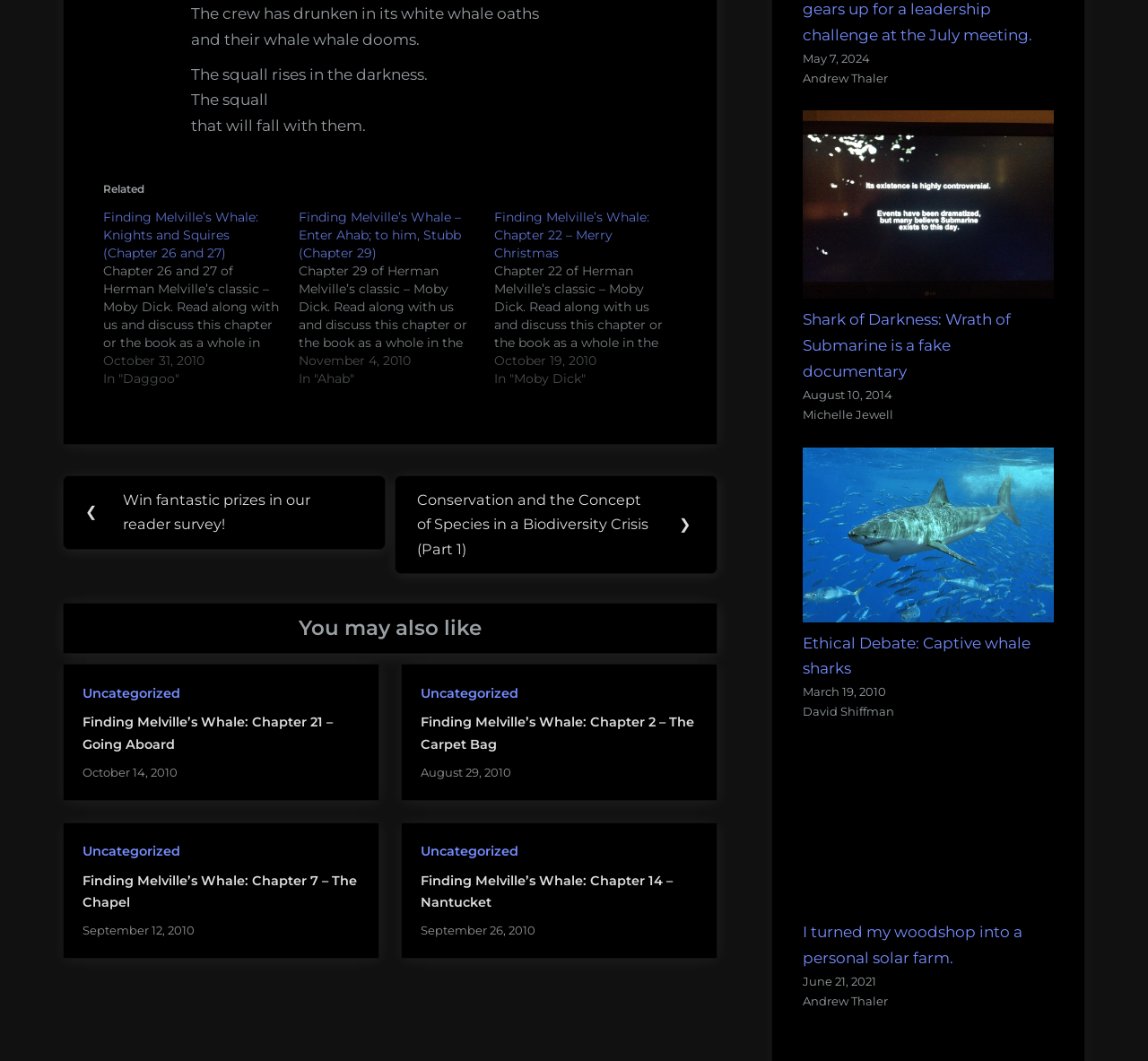Who is the author of the post 'Ethical Debate: Captive whale sharks'?
Please use the visual content to give a single word or phrase answer.

Michelle Jewell